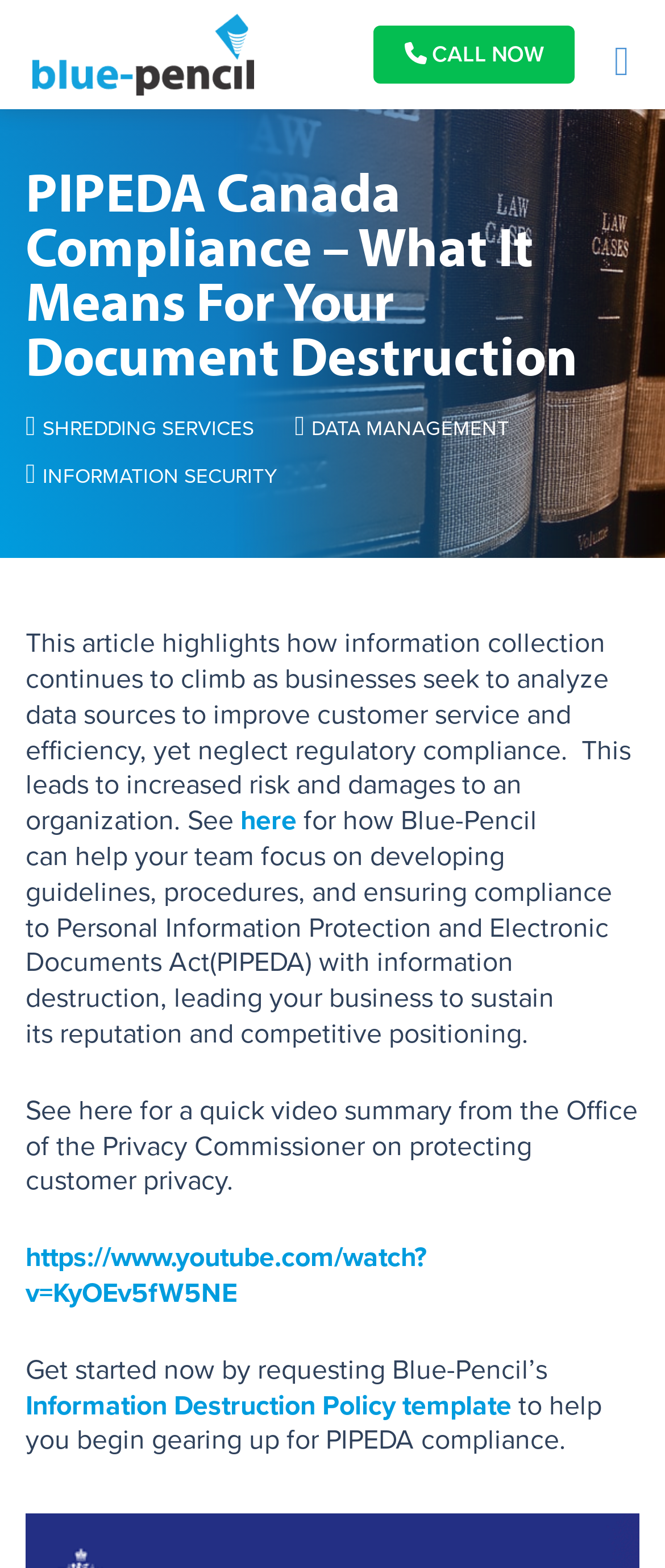Consider the image and give a detailed and elaborate answer to the question: 
What is the recommended action for organizations?

The webpage suggests that organizations should get started with Blue-Pencil's Information Destruction Policy template to help them begin gearing up for PIPEDA compliance.